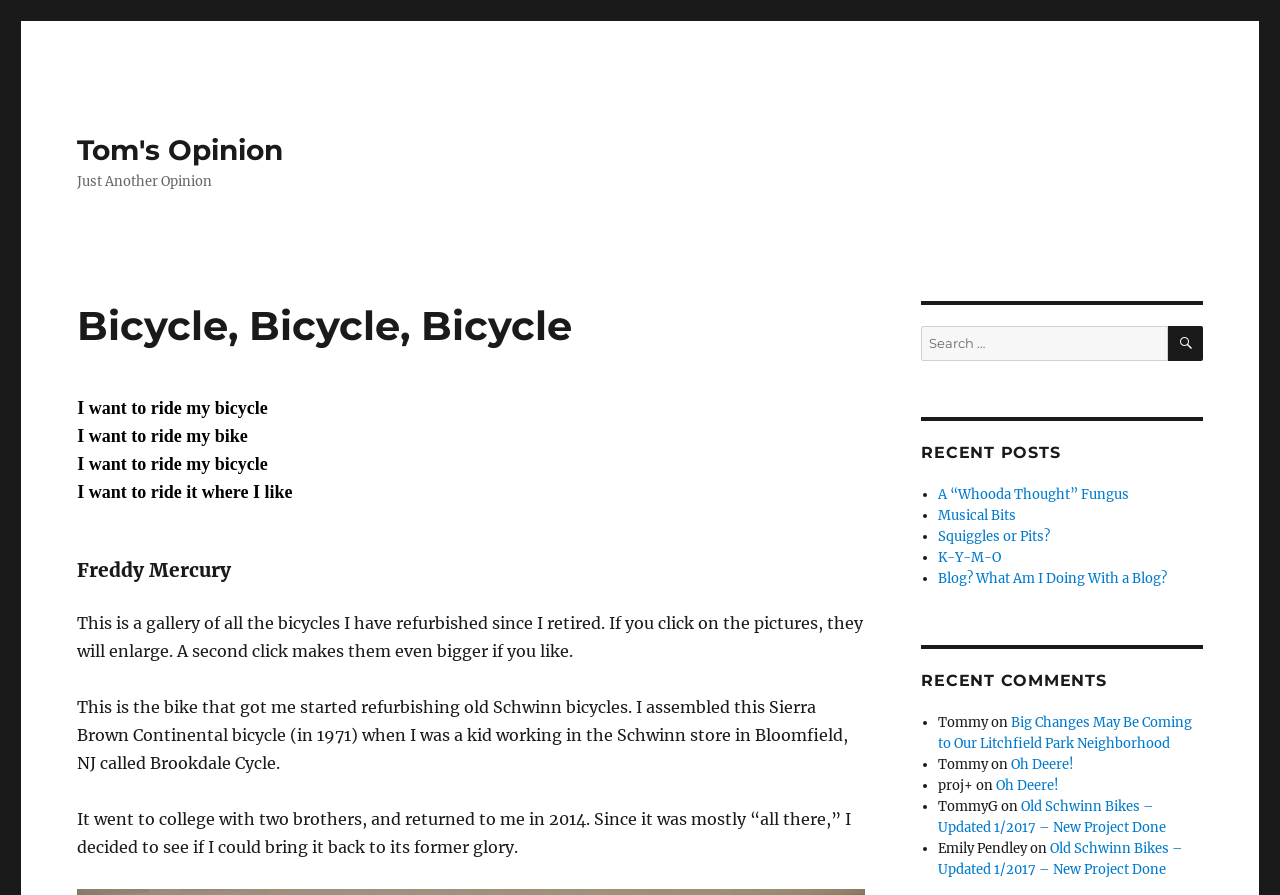Please locate the bounding box coordinates of the element that should be clicked to achieve the given instruction: "Read recent posts".

[0.72, 0.494, 0.94, 0.517]